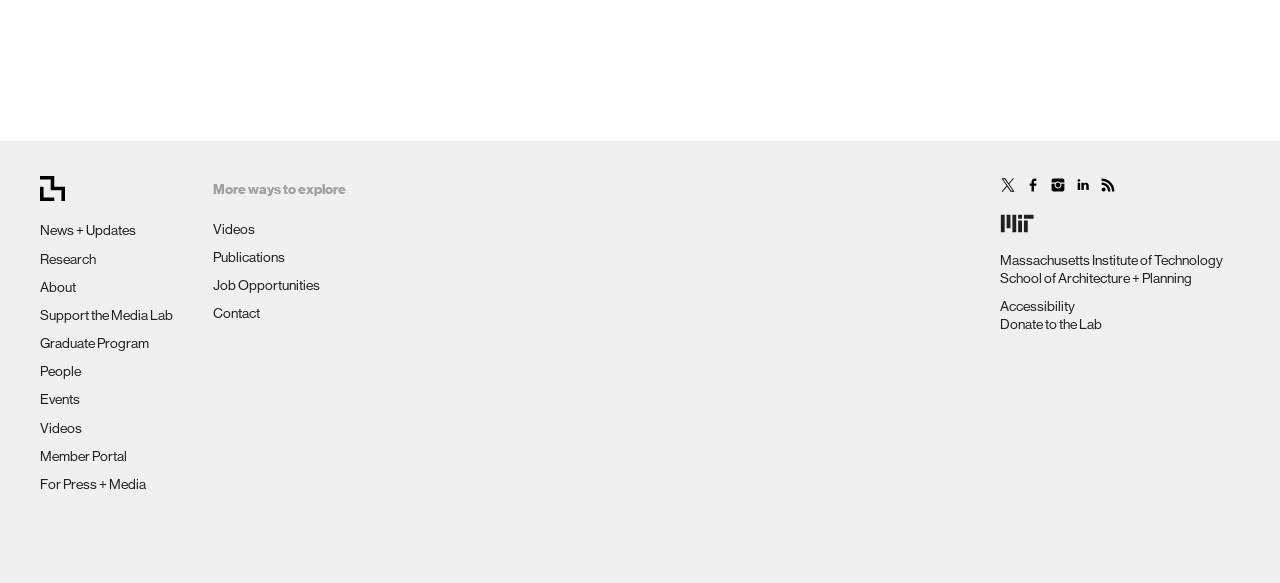How many main navigation links are there?
Please provide a comprehensive and detailed answer to the question.

I counted the number of links under the root element, excluding the links under the 'More ways to explore' heading, and found 11 main navigation links.